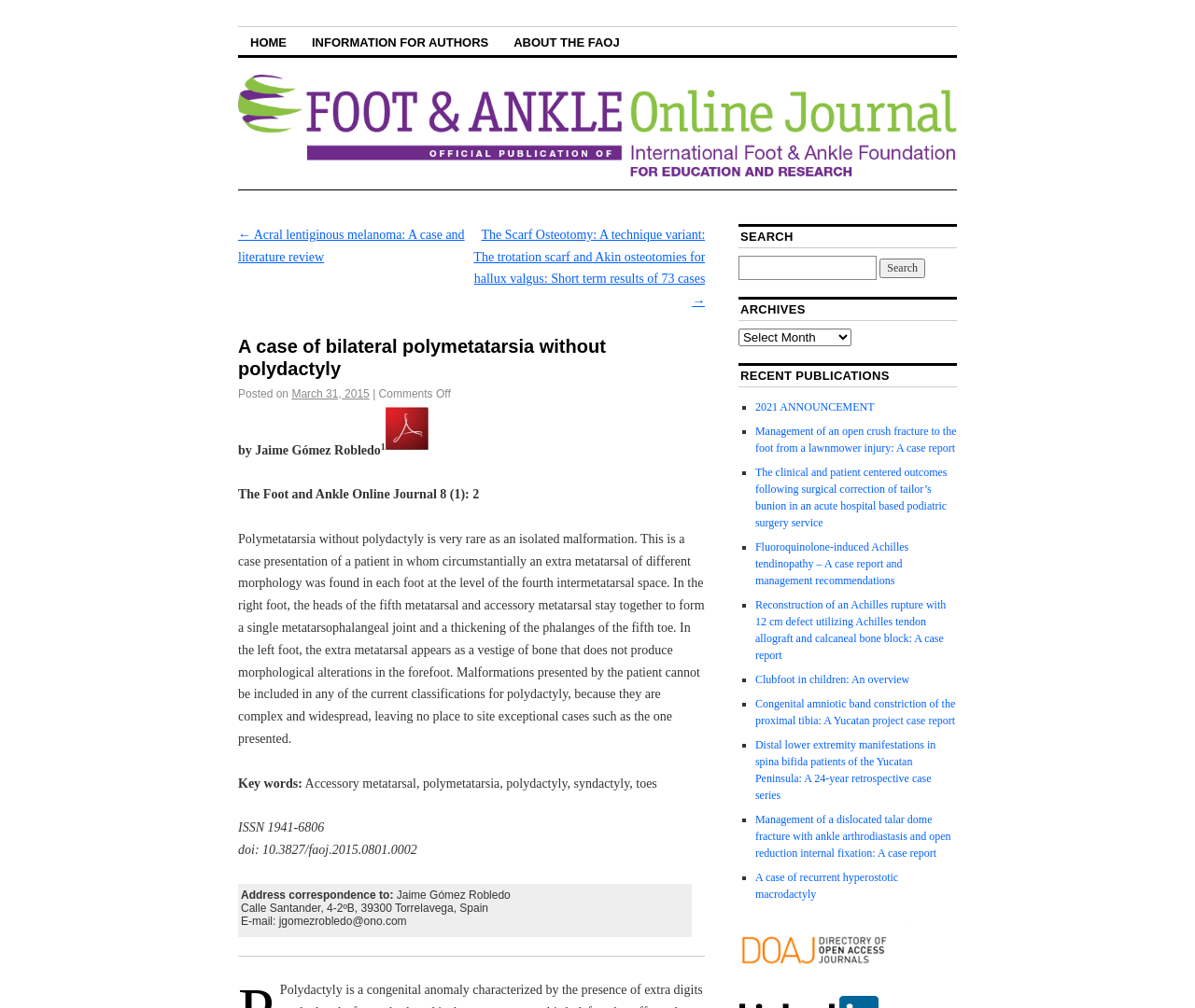Determine and generate the text content of the webpage's headline.

A case of bilateral polymetatarsia without polydactyly